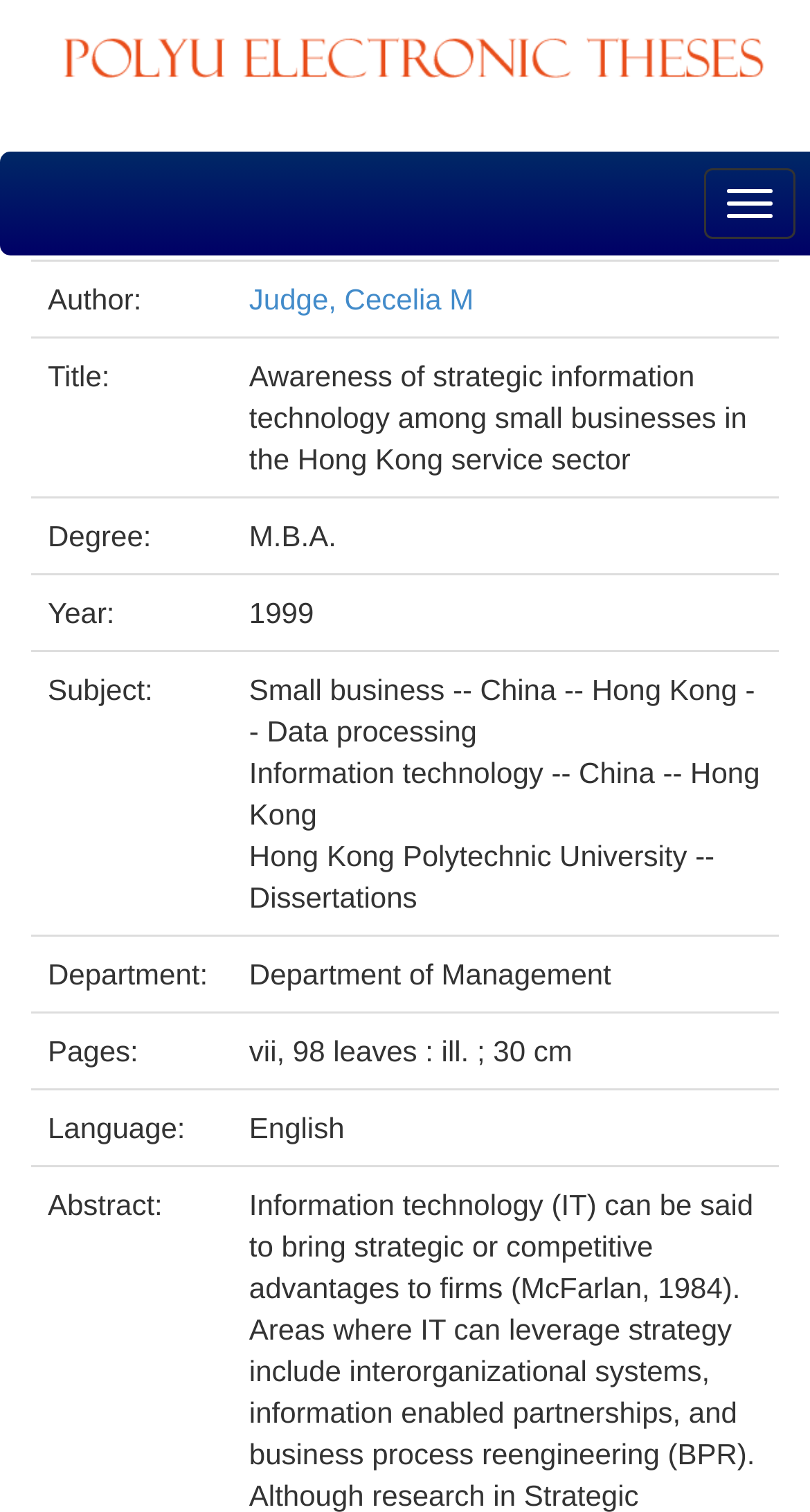What is the degree of the author?
Analyze the image and deliver a detailed answer to the question.

I found the degree by examining the gridcell element with the label 'Degree:' and its corresponding value 'M.B.A.'.